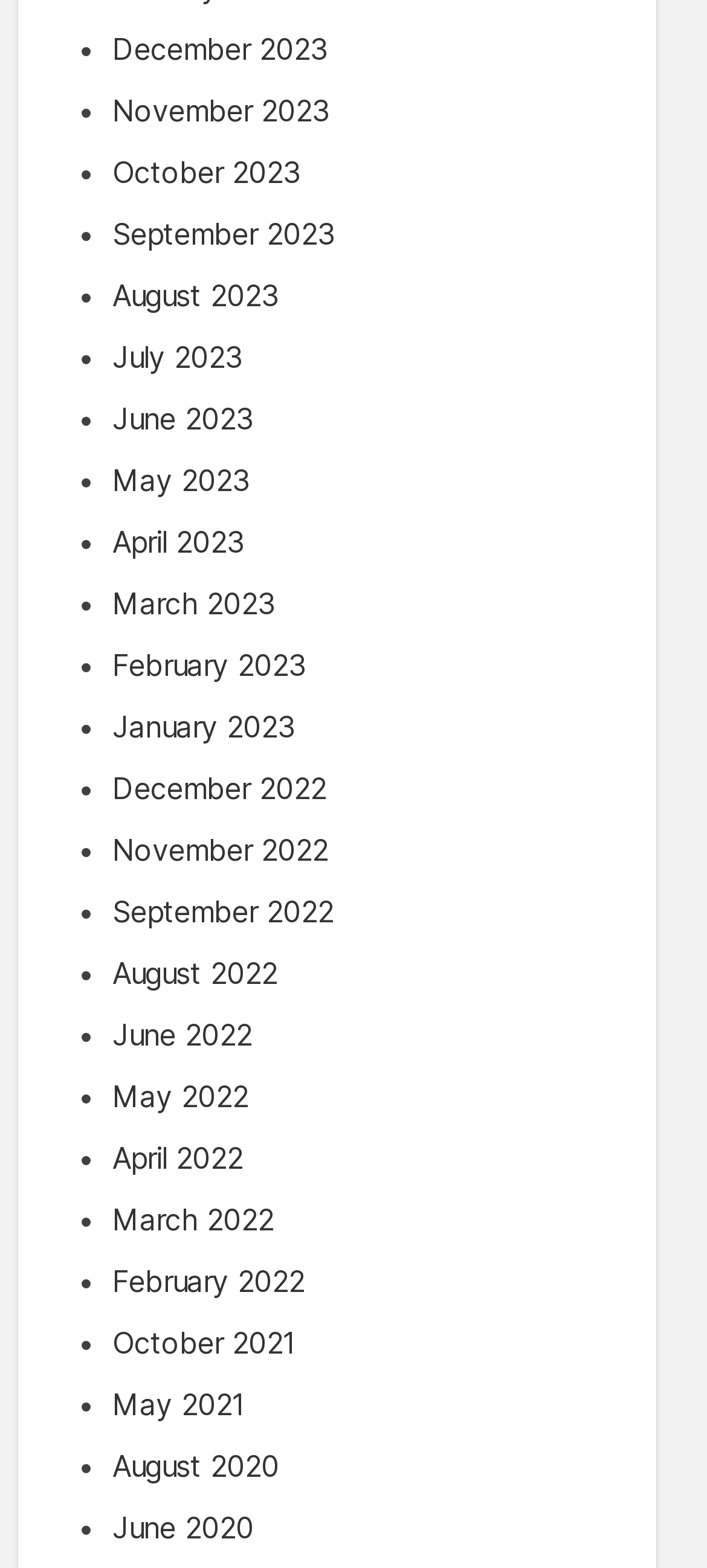Please specify the bounding box coordinates of the clickable region necessary for completing the following instruction: "View December 2023". The coordinates must consist of four float numbers between 0 and 1, i.e., [left, top, right, bottom].

[0.159, 0.012, 0.794, 0.051]